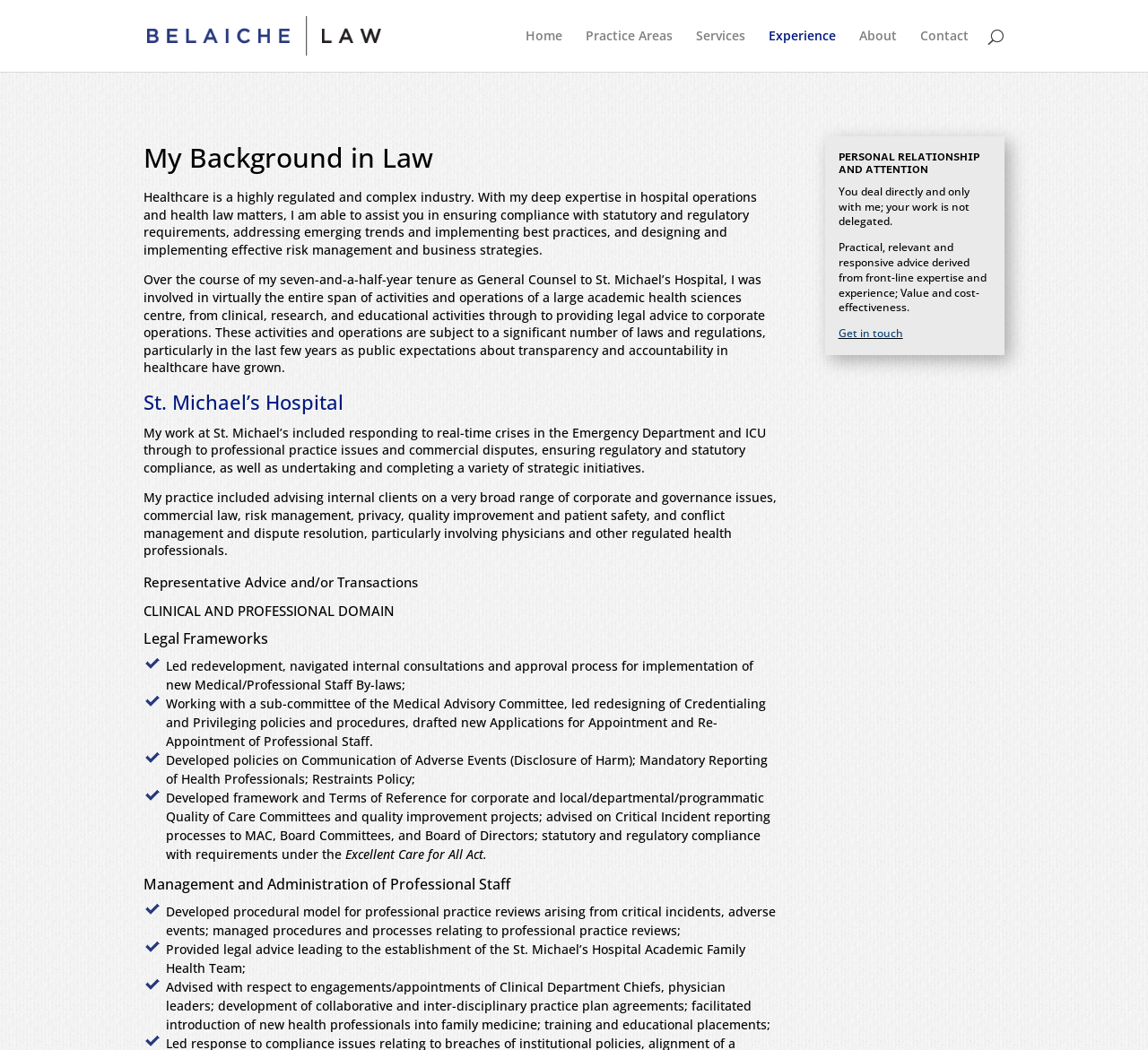Please identify the bounding box coordinates of the clickable area that will fulfill the following instruction: "Read more about Practice Areas". The coordinates should be in the format of four float numbers between 0 and 1, i.e., [left, top, right, bottom].

[0.51, 0.028, 0.586, 0.068]